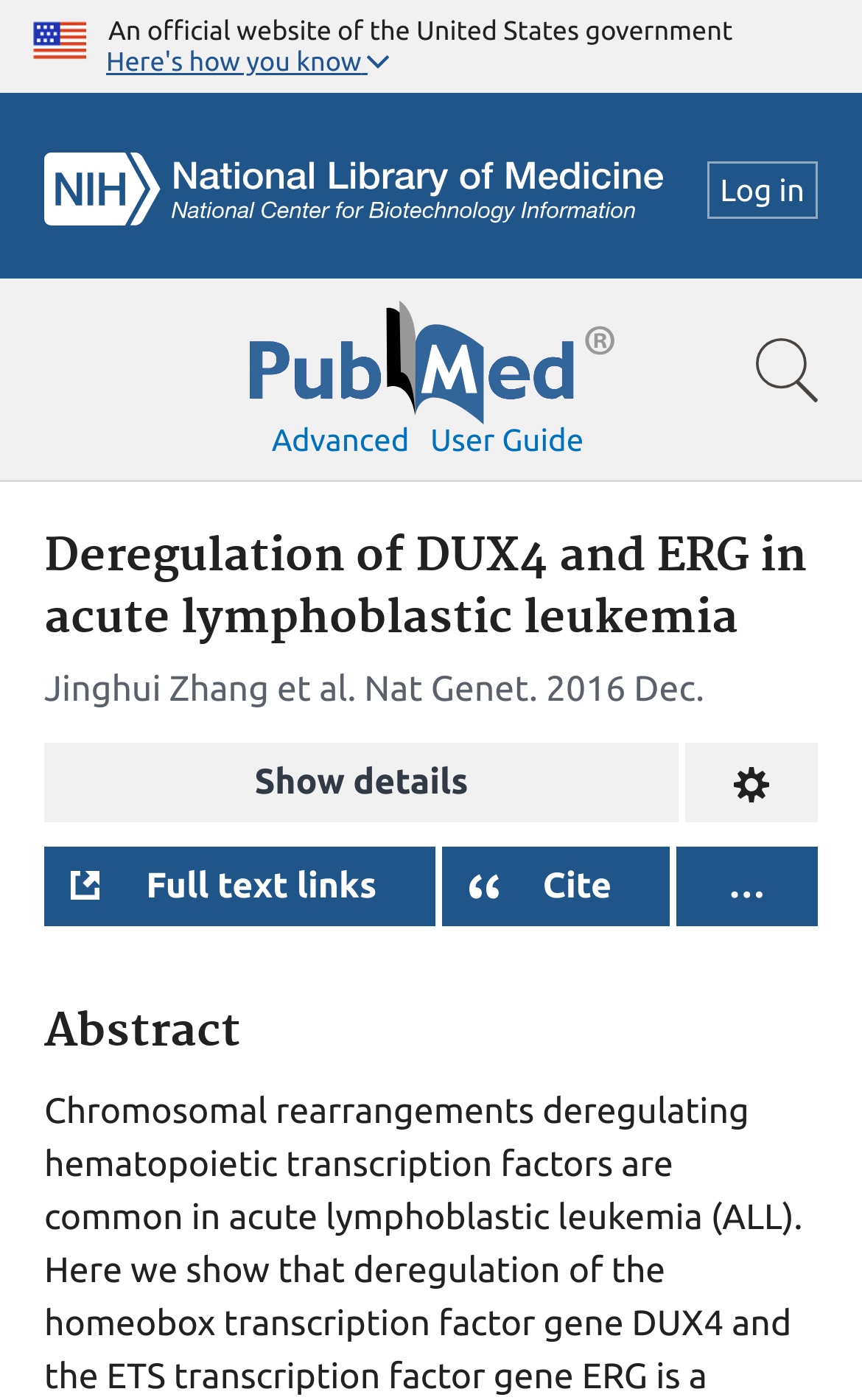Give a detailed account of the webpage, highlighting key information.

The webpage appears to be a scientific article page on PubMed, a government website. At the top left corner, there is a U.S. flag image, accompanied by a text stating "An official website of the United States government". Next to it, there is a button labeled "Here's how you know" which is not expanded. 

On the top right corner, there are several links, including "NCBI Logo", "Log in", and a search bar. The search bar is quite wide, spanning almost the entire width of the page. Below the search bar, there are more links, including "Pubmed Logo", "Show search bar", "Advanced", and "User guide". 

The main content of the page starts with a header section, which contains the title "Deregulation of DUX4 and ERG in acute lymphoblastic leukemia" and author information, including "Jinghui Zhang et al.". Below the title, there are several buttons, including "Show details", "Change format", "Full text links", "Open dialog with citation text in different styles", and an ellipsis button. 

The abstract section is located below the header section, marked by a heading "Abstract". The abstract text is not provided in the accessibility tree, but it is likely to be a summary of the scientific article.